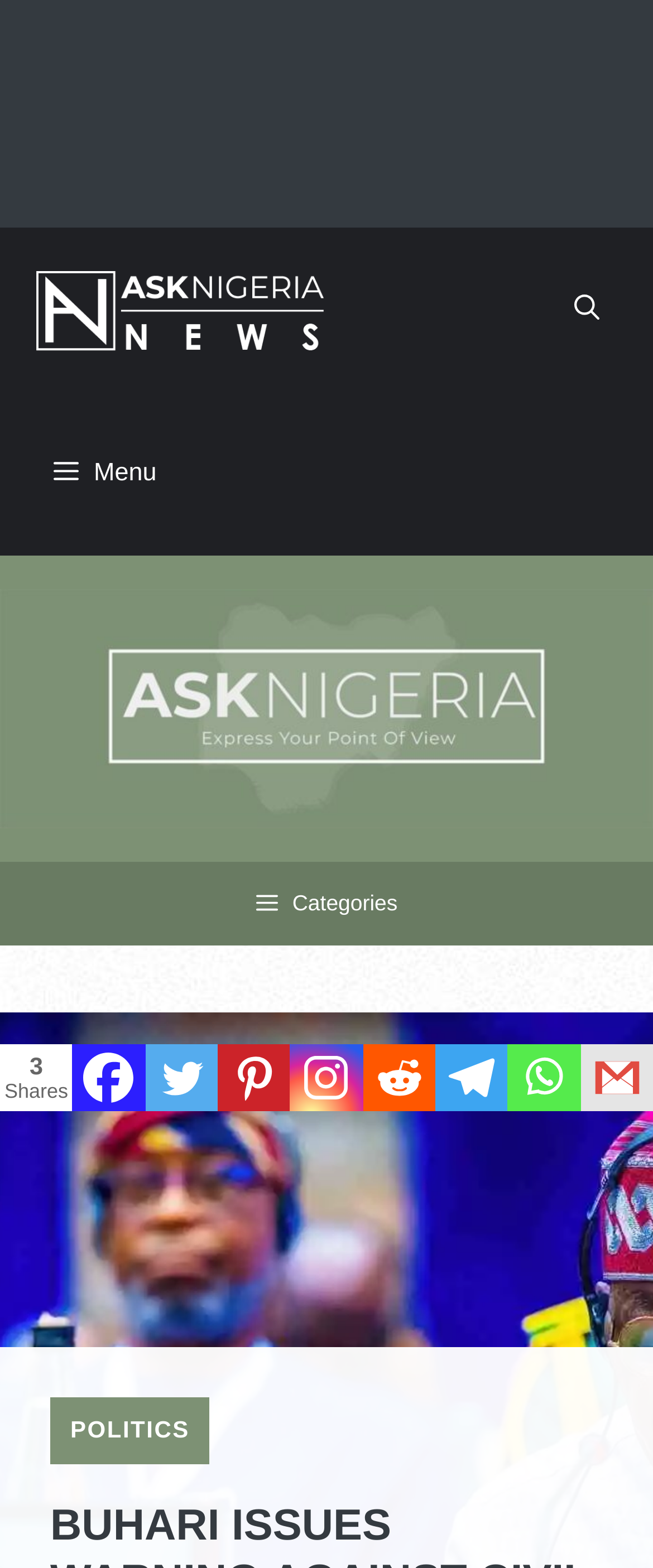Locate the bounding box coordinates of the UI element described by: "Categories". Provide the coordinates as four float numbers between 0 and 1, formatted as [left, top, right, bottom].

[0.0, 0.55, 1.0, 0.603]